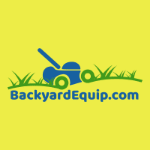Create an extensive and detailed description of the image.

The image features the logo of BackyardEquip.com, a vibrant and inviting representation designed to attract customers interested in outdoor products and equipment. The logo incorporates a stylized graphic of a lawn mower, positioned above the text, which emphasizes the company's focus on backyard and garden essentials. The text "BackyardEquip.com" is displayed prominently in a friendly blue font, while the background is a cheerful yellow, creating a bright and appealing aesthetic. This design reflects the brand's commitment to providing effortless and enjoyable outdoor experiences for its customers.